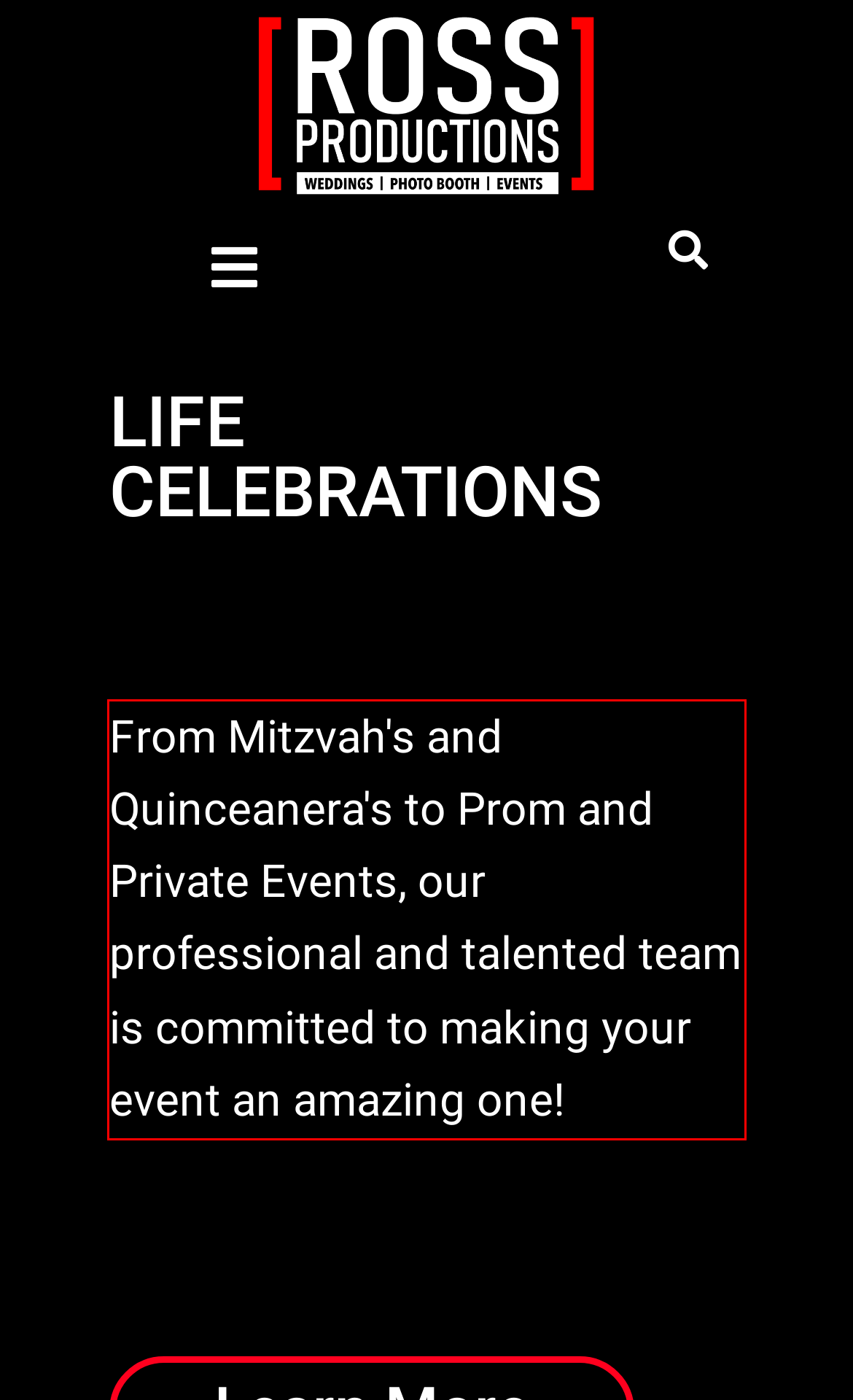Look at the screenshot of the webpage, locate the red rectangle bounding box, and generate the text content that it contains.

From Mitzvah's and Quinceanera's to Prom and Private Events, our professional and talented team is committed to making your event an amazing one!